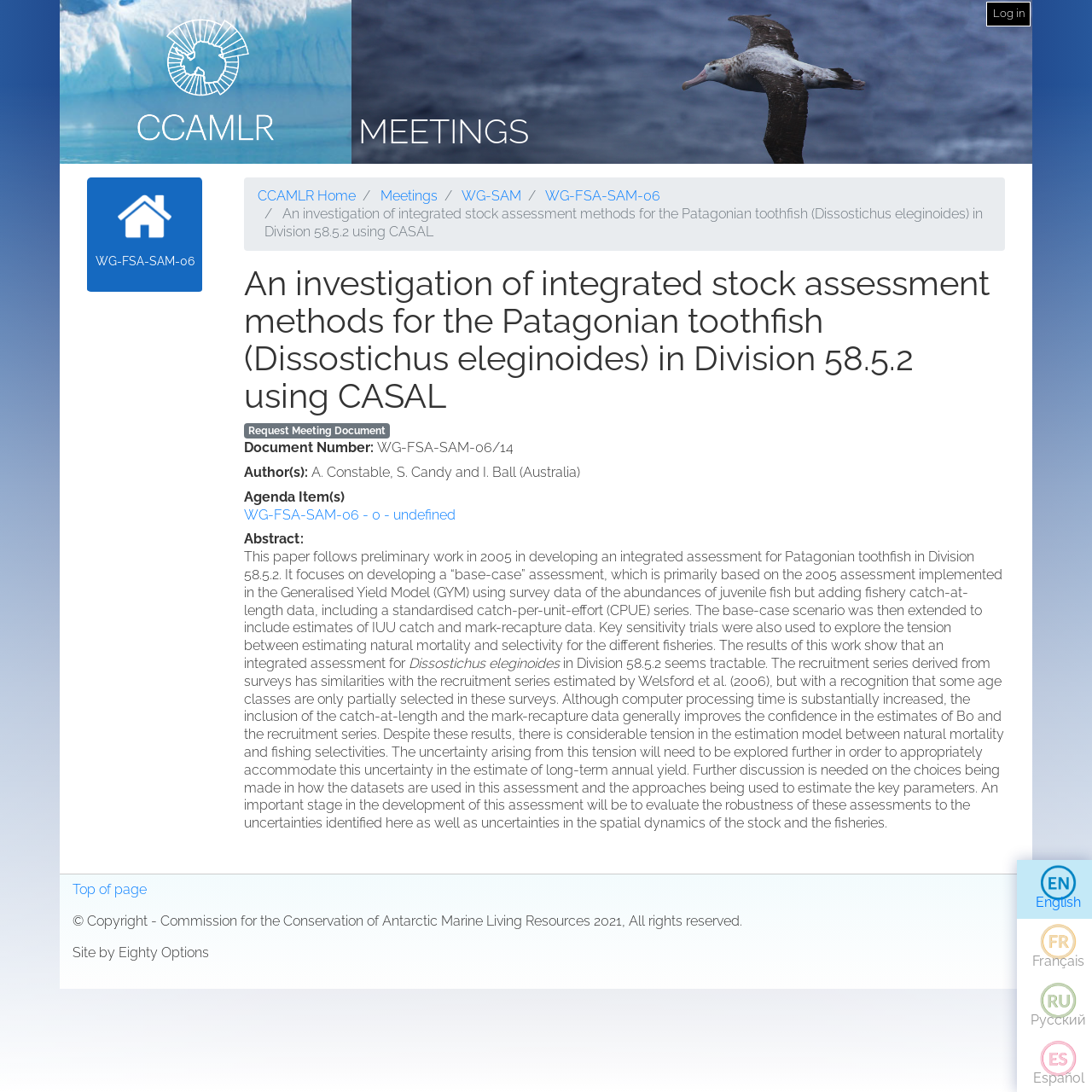Please determine the bounding box coordinates for the element that should be clicked to follow these instructions: "Click the 'Top of page' link".

[0.066, 0.807, 0.134, 0.822]